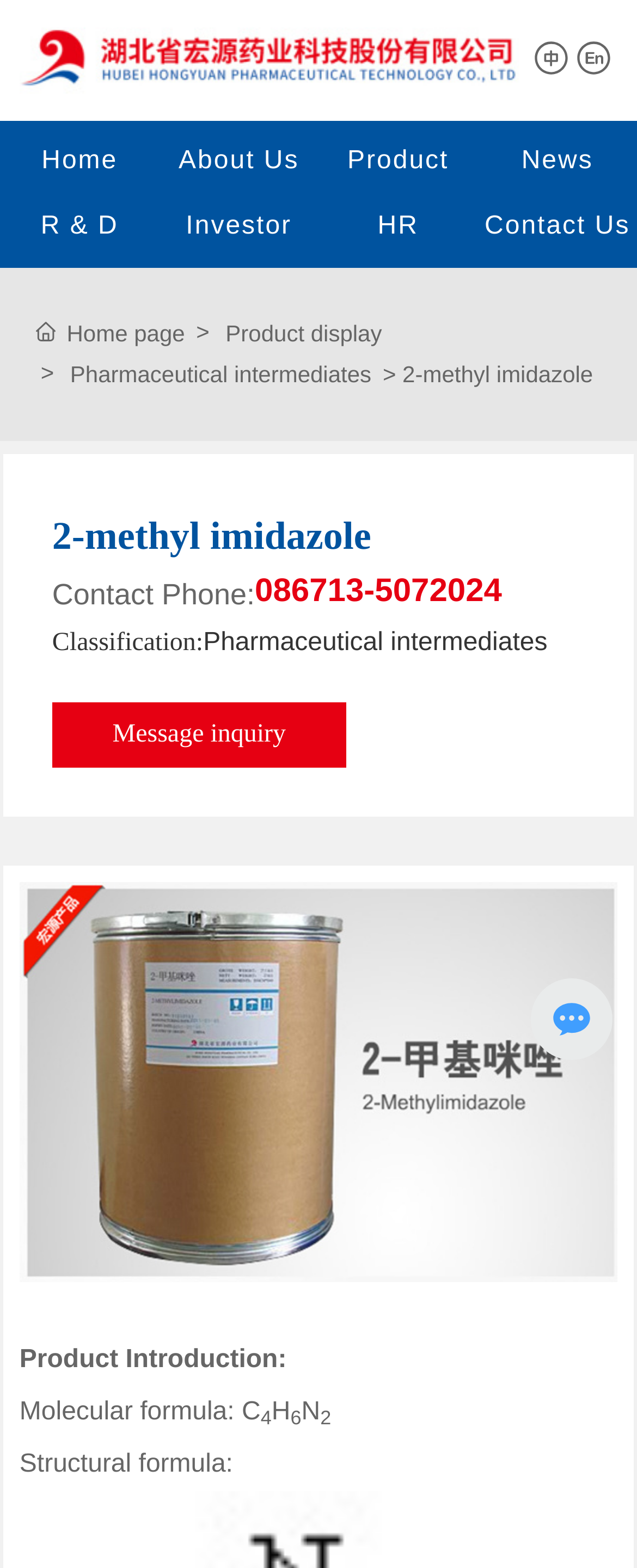Reply to the question with a single word or phrase:
What is the structural formula of 2-methyl imidazole?

Not provided